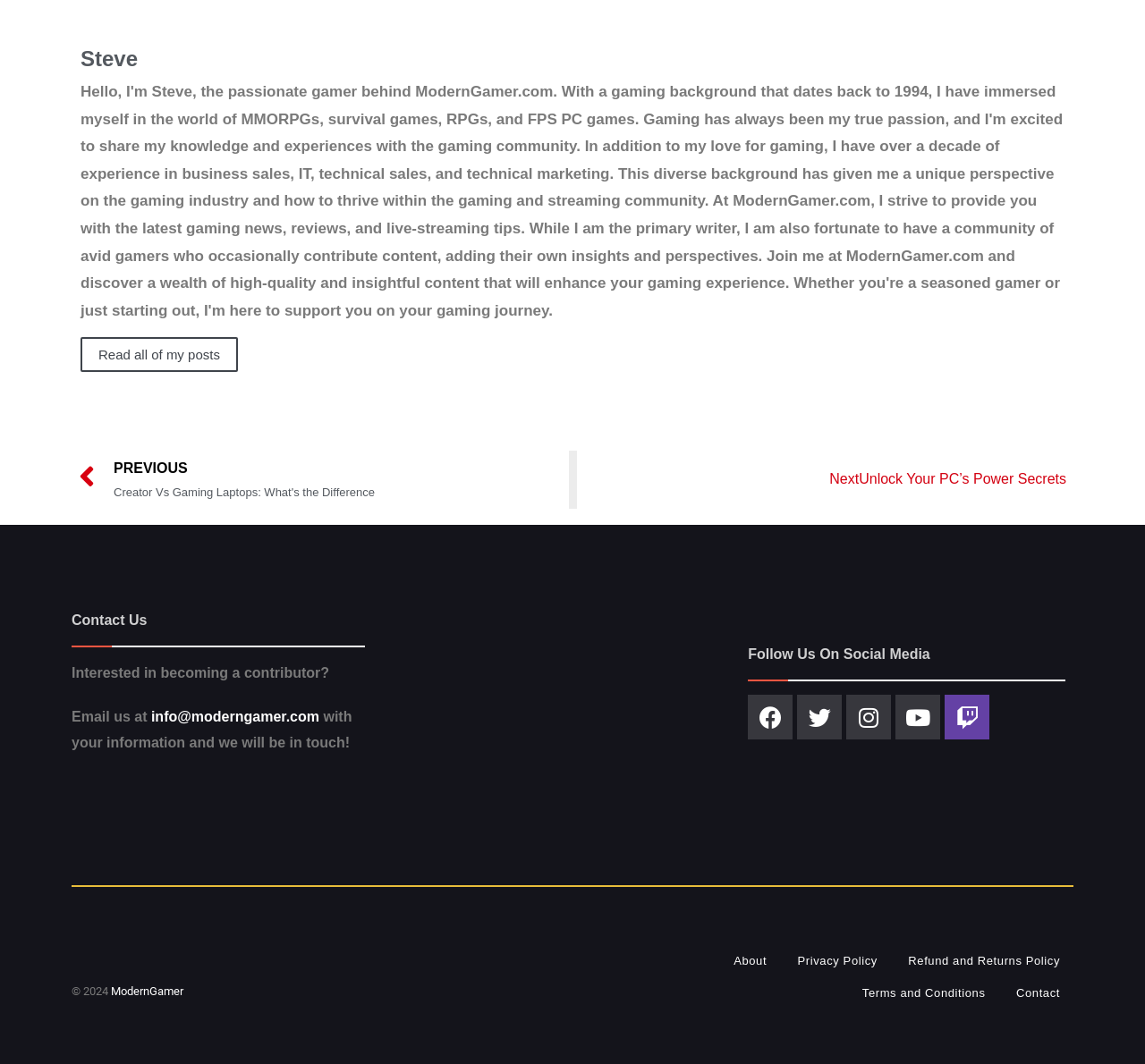Using the webpage screenshot, find the UI element described by Refund and Returns Policy. Provide the bounding box coordinates in the format (top-left x, top-left y, bottom-right x, bottom-right y), ensuring all values are floating point numbers between 0 and 1.

[0.782, 0.888, 0.938, 0.918]